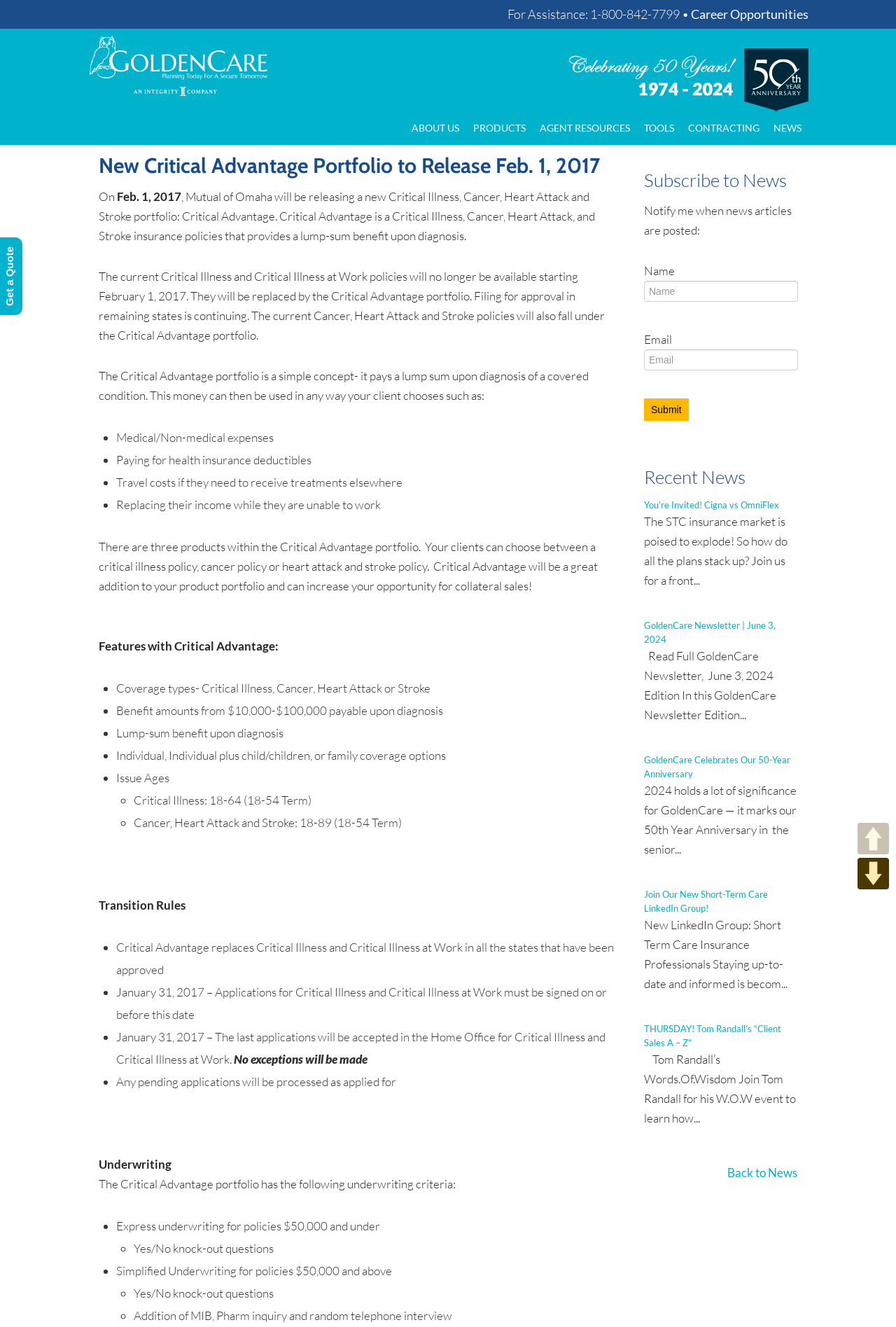Please determine the bounding box coordinates of the area that needs to be clicked to complete this task: 'Subscribe to News'. The coordinates must be four float numbers between 0 and 1, formatted as [left, top, right, bottom].

[0.719, 0.125, 0.89, 0.146]